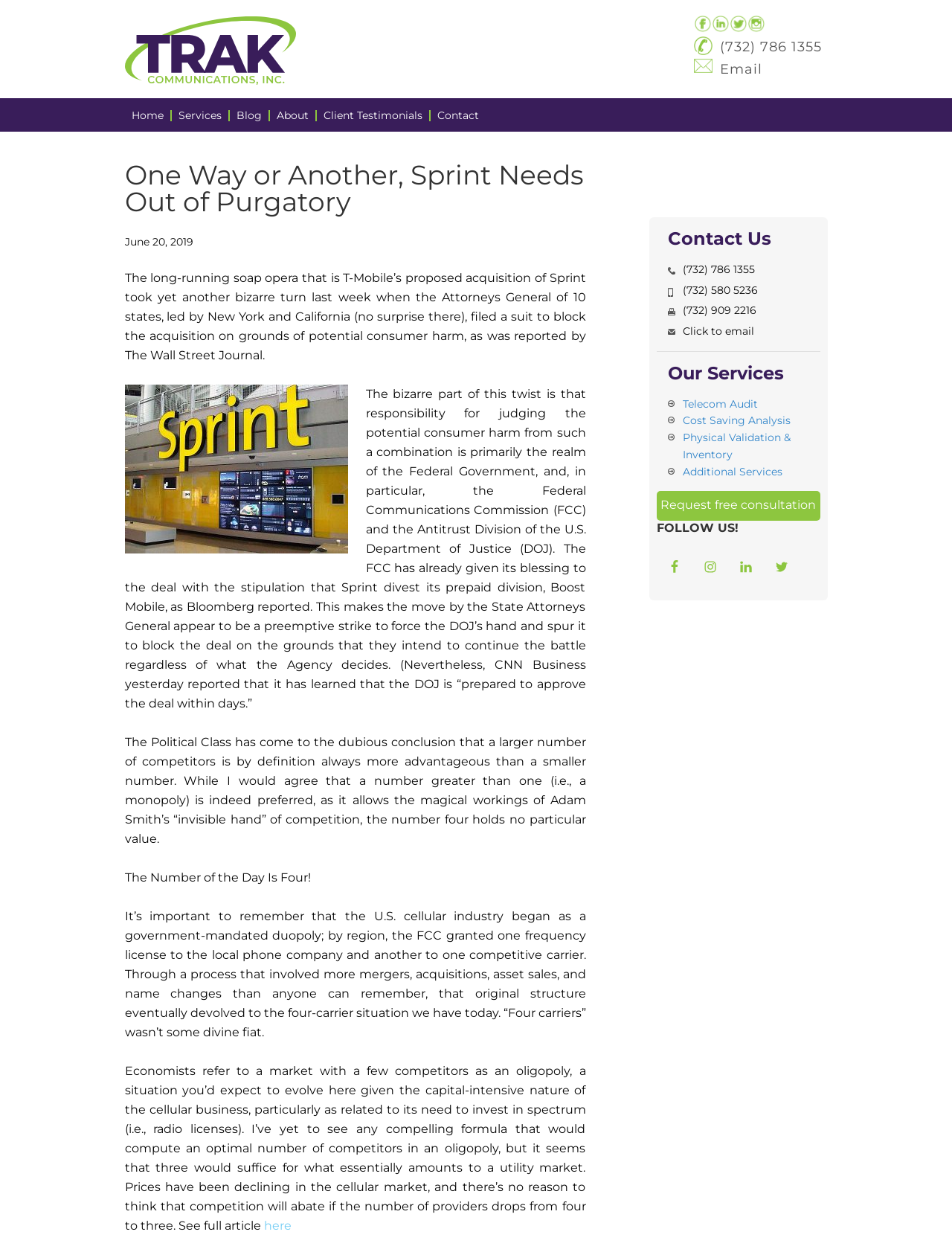Give a one-word or phrase response to the following question: What social media platforms can I follow Trak Communications on?

Facebook, Instagram, LinkedIn, Twitter